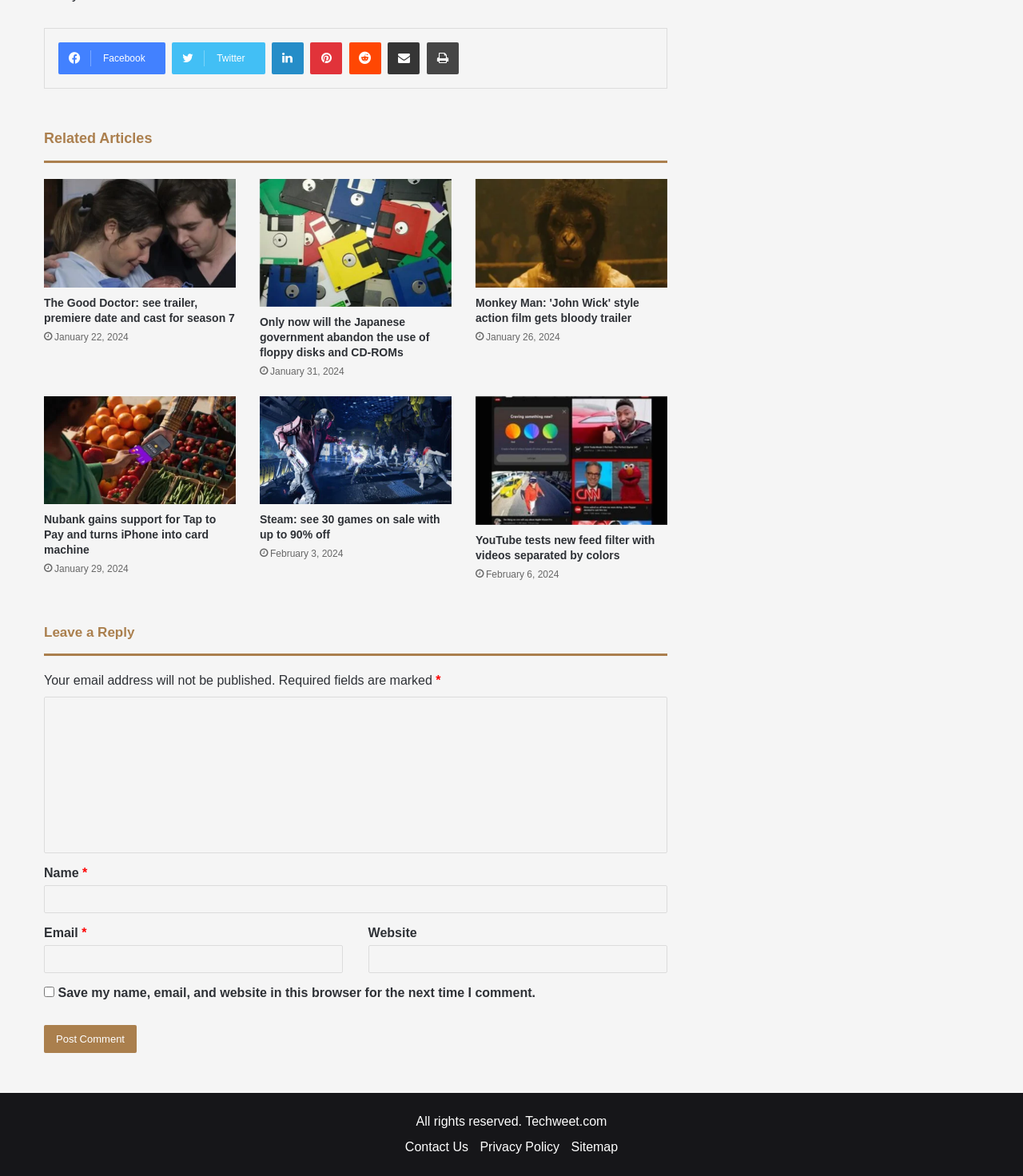Refer to the screenshot and answer the following question in detail:
What is the date of the article 'The Good Doctor: see trailer, premiere date and cast for season 7'?

I found the article 'The Good Doctor: see trailer, premiere date and cast for season 7' and looked for the corresponding date, which is January 22, 2024.